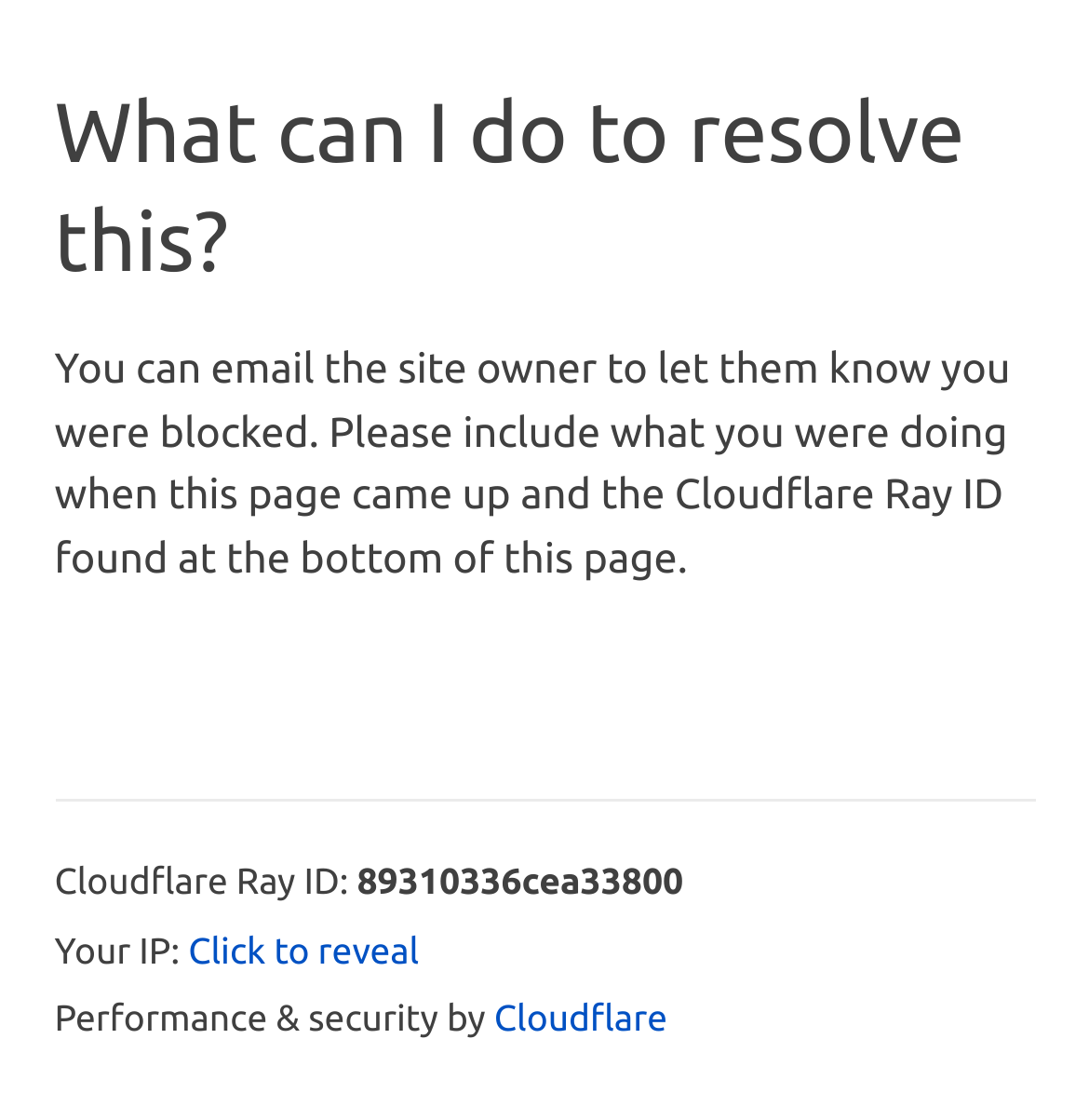What is the current webpage about?
Please respond to the question with a detailed and informative answer.

The current webpage is about being blocked by Cloudflare, and it provides information on what to do to resolve the issue, including emailing the site owner and providing the Cloudflare Ray ID.